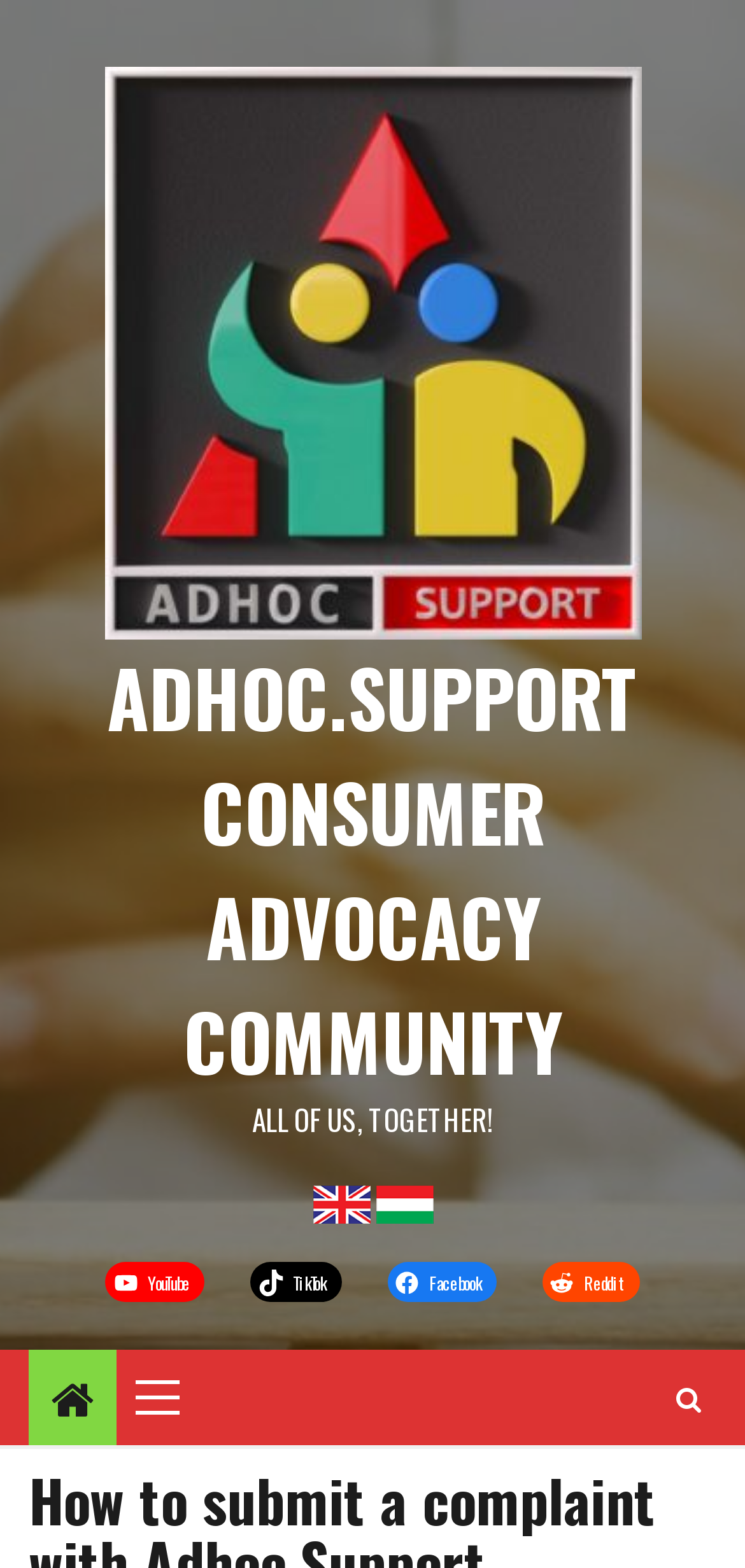Answer the following query with a single word or phrase:
What is the text above the social media links?

ALL OF US, TOGETHER!